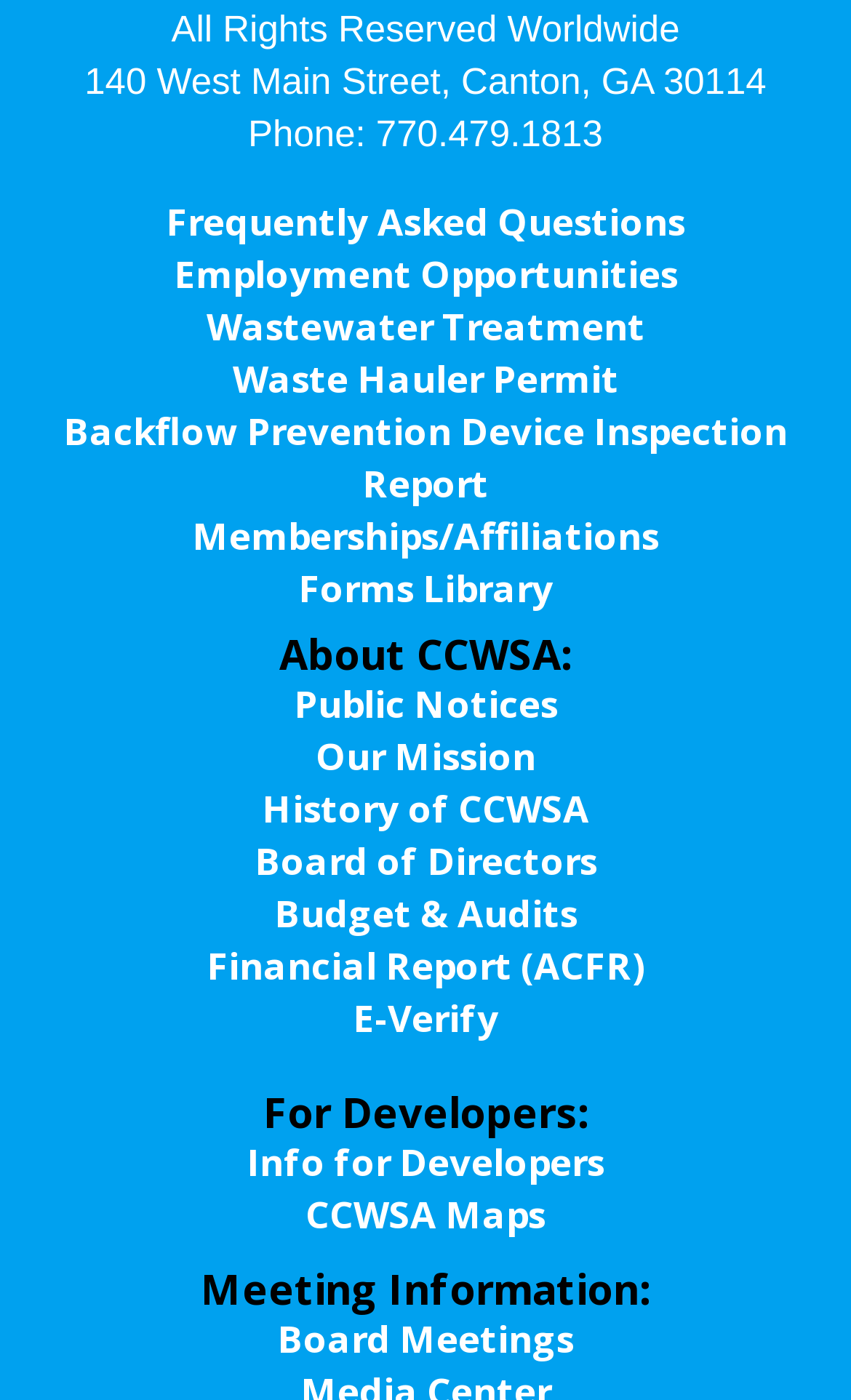Can you find the bounding box coordinates of the area I should click to execute the following instruction: "Read about Our Mission"?

[0.371, 0.523, 0.629, 0.559]